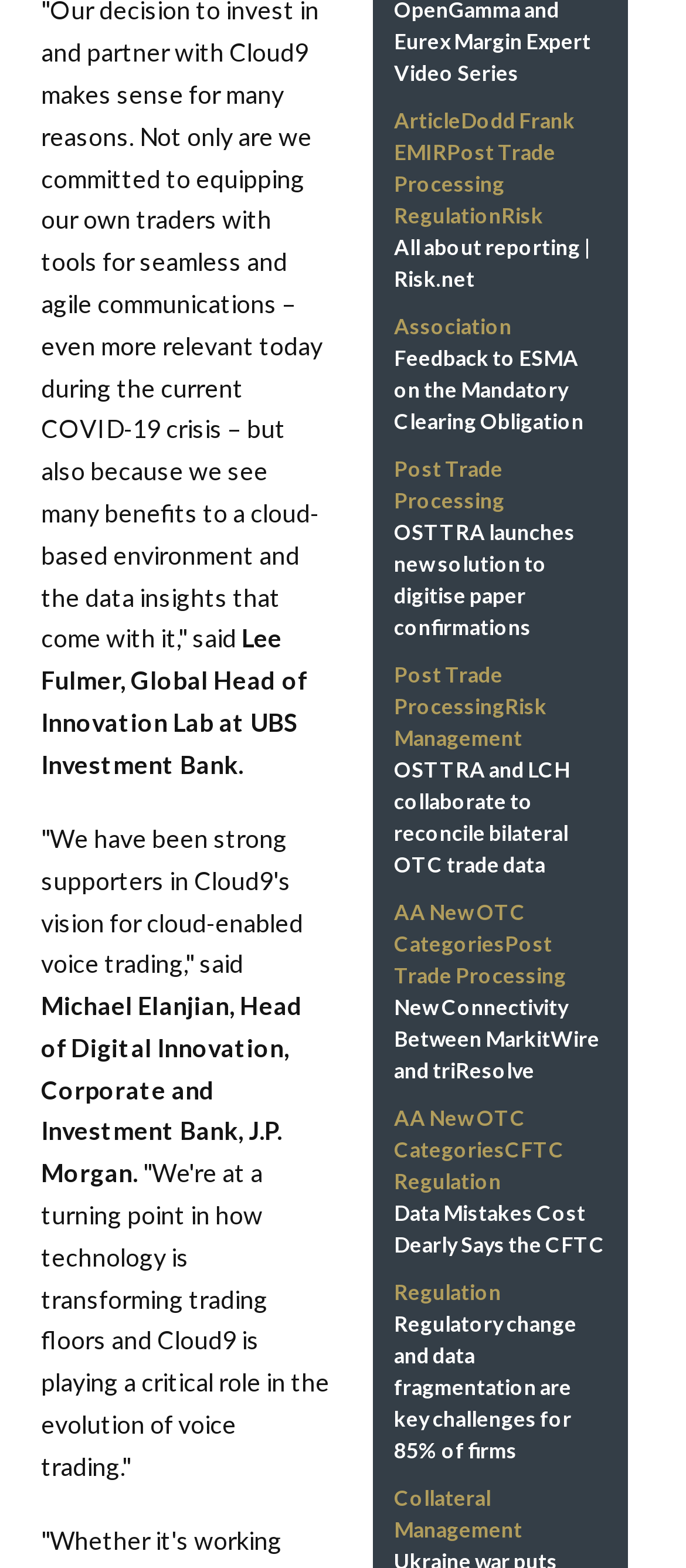Please provide the bounding box coordinates for the element that needs to be clicked to perform the instruction: "Read article about OSTTRA launching new solution to digitise paper confirmations". The coordinates must consist of four float numbers between 0 and 1, formatted as [left, top, right, bottom].

[0.574, 0.33, 0.884, 0.41]